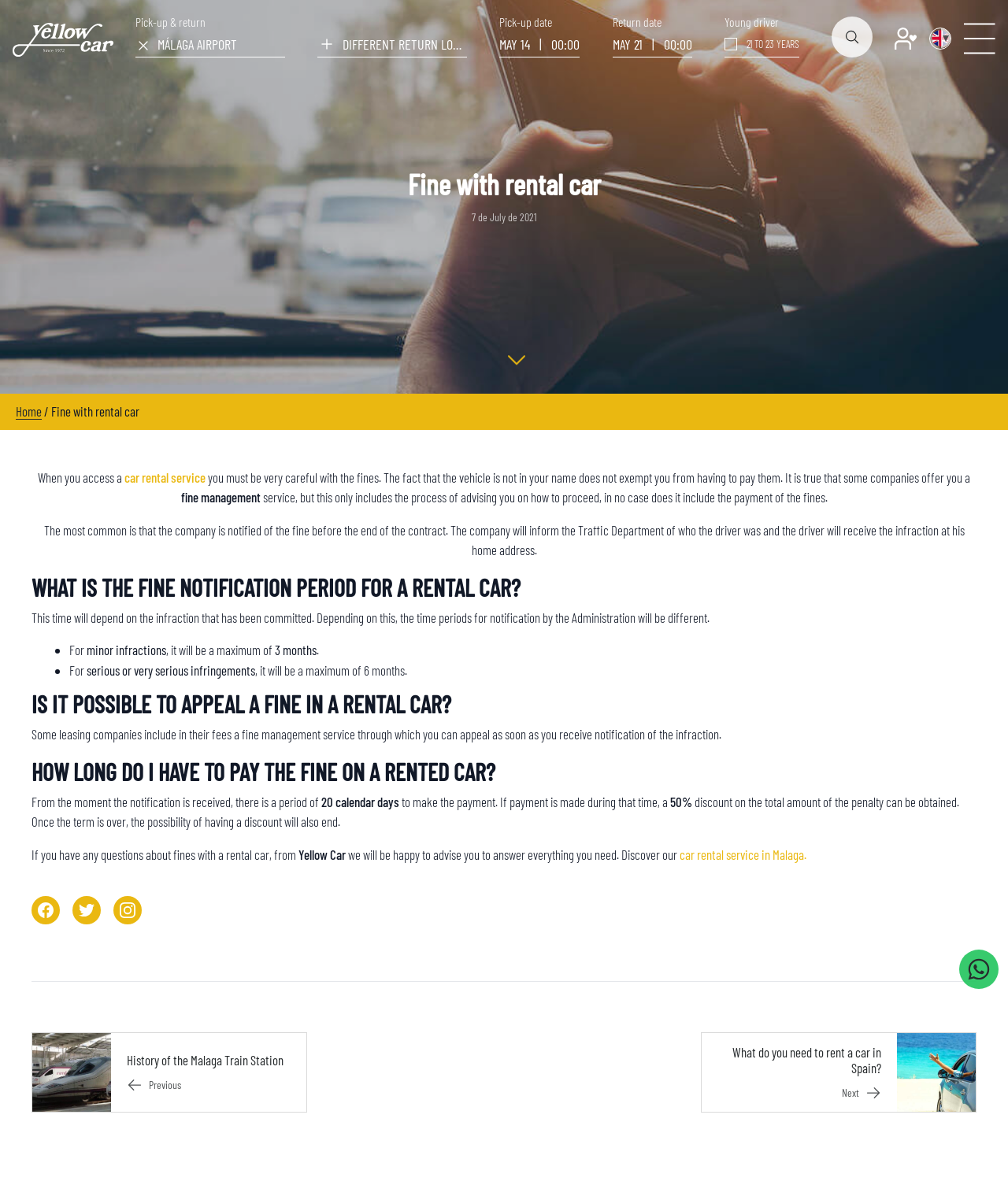Identify the bounding box coordinates for the element you need to click to achieve the following task: "Search for something". The coordinates must be four float values ranging from 0 to 1, formatted as [left, top, right, bottom].

None